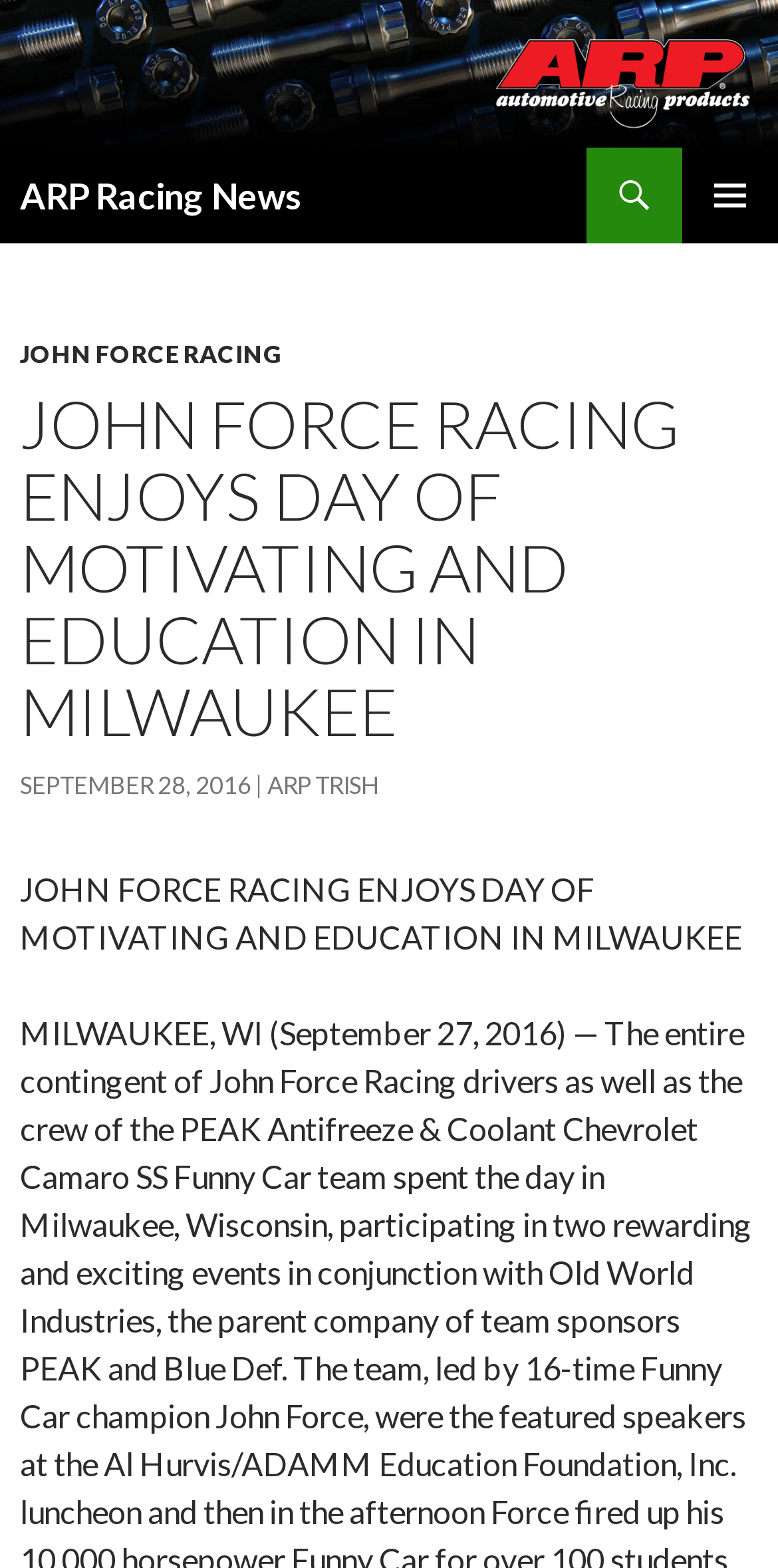Determine the bounding box coordinates for the UI element with the following description: "September 28, 2016". The coordinates should be four float numbers between 0 and 1, represented as [left, top, right, bottom].

[0.026, 0.491, 0.323, 0.511]